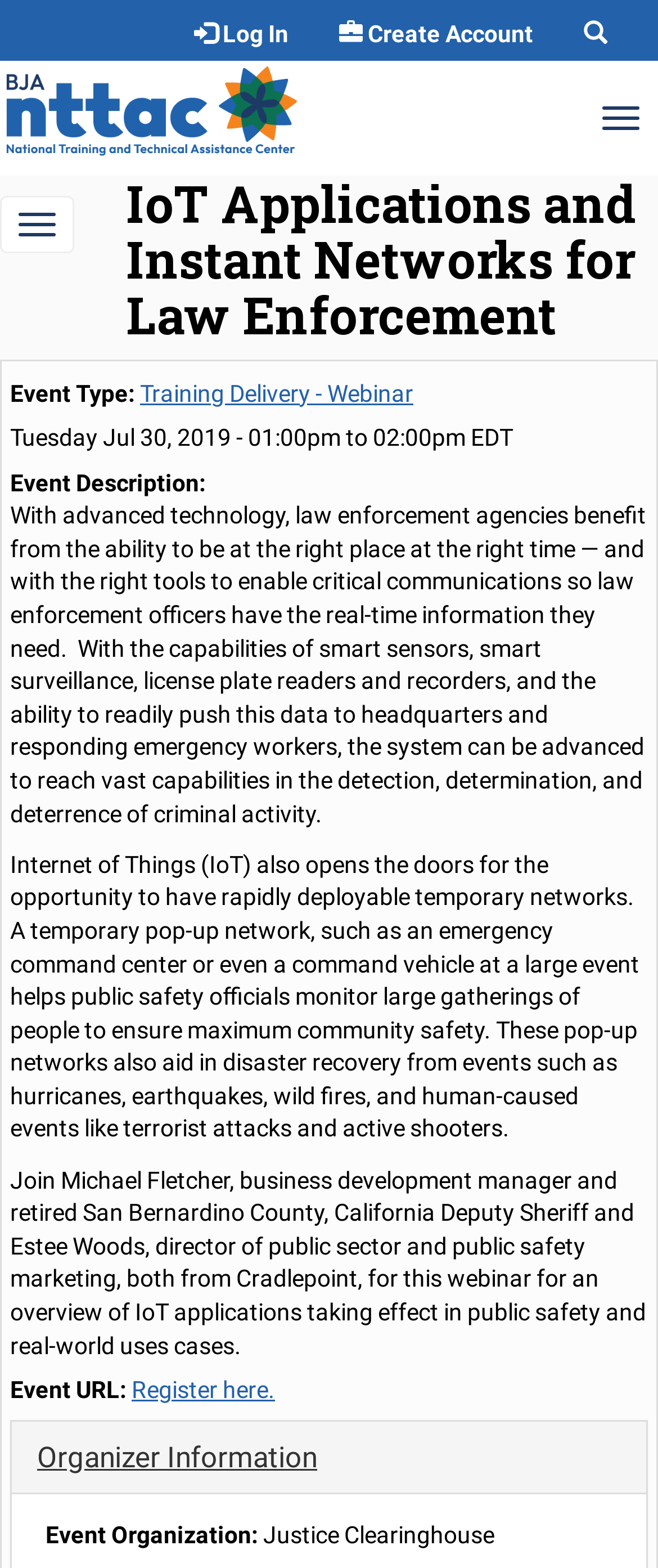Using the element description: "Training Delivery - Webinar", determine the bounding box coordinates for the specified UI element. The coordinates should be four float numbers between 0 and 1, [left, top, right, bottom].

[0.213, 0.242, 0.628, 0.259]